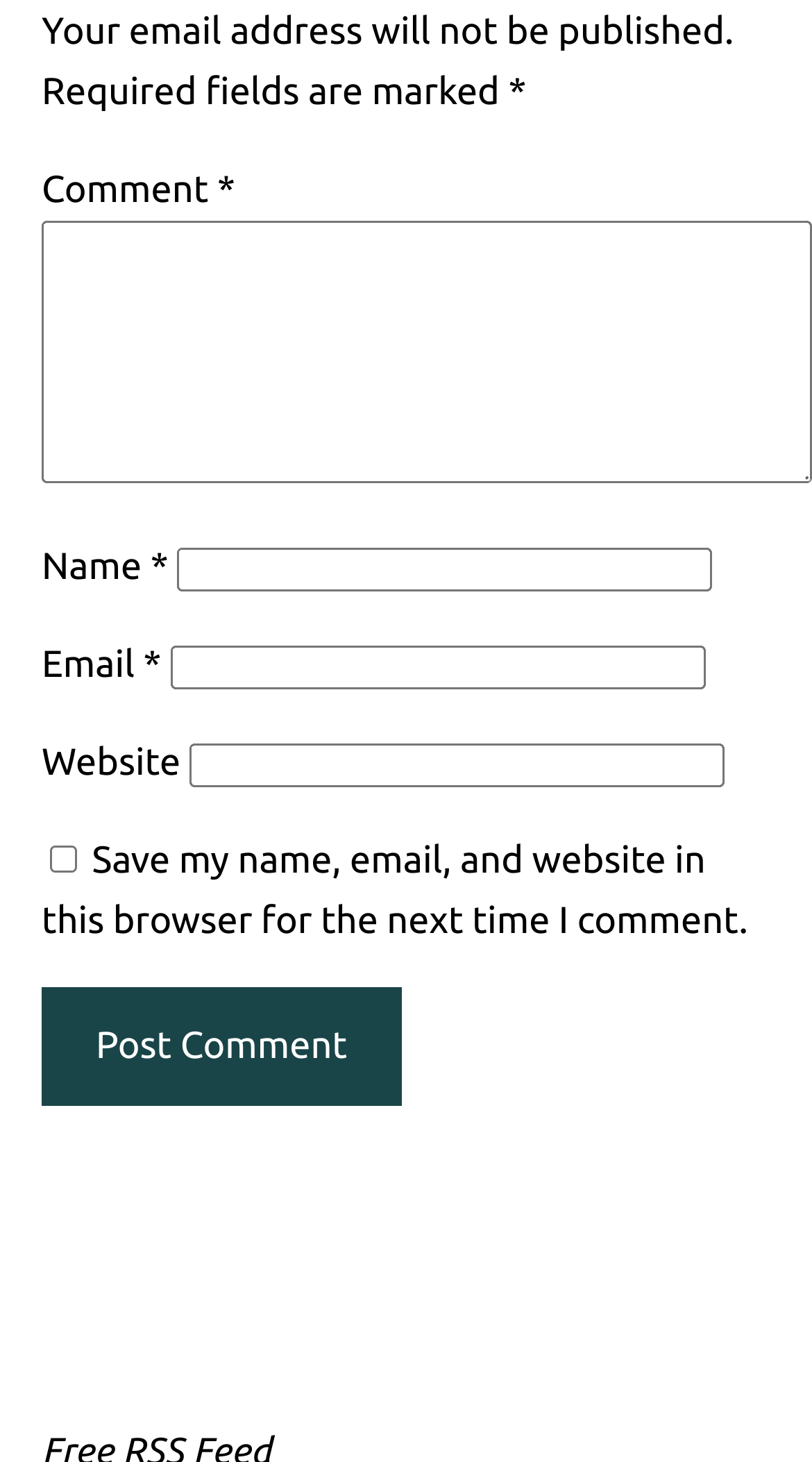What is the button at the bottom of the form for?
Answer the question with a single word or phrase by looking at the picture.

Post Comment